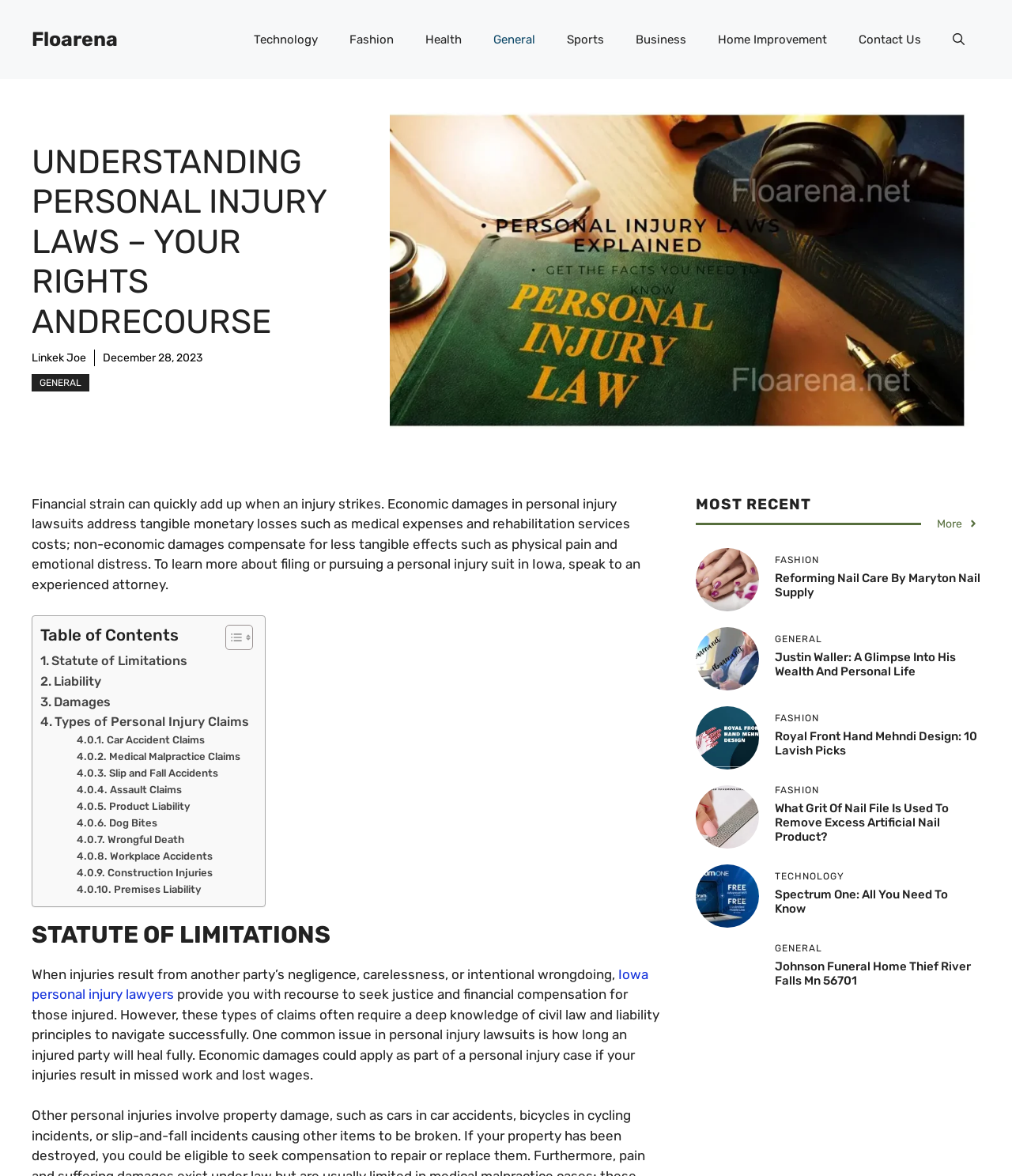Please give a one-word or short phrase response to the following question: 
How many types of personal injury claims are listed?

9